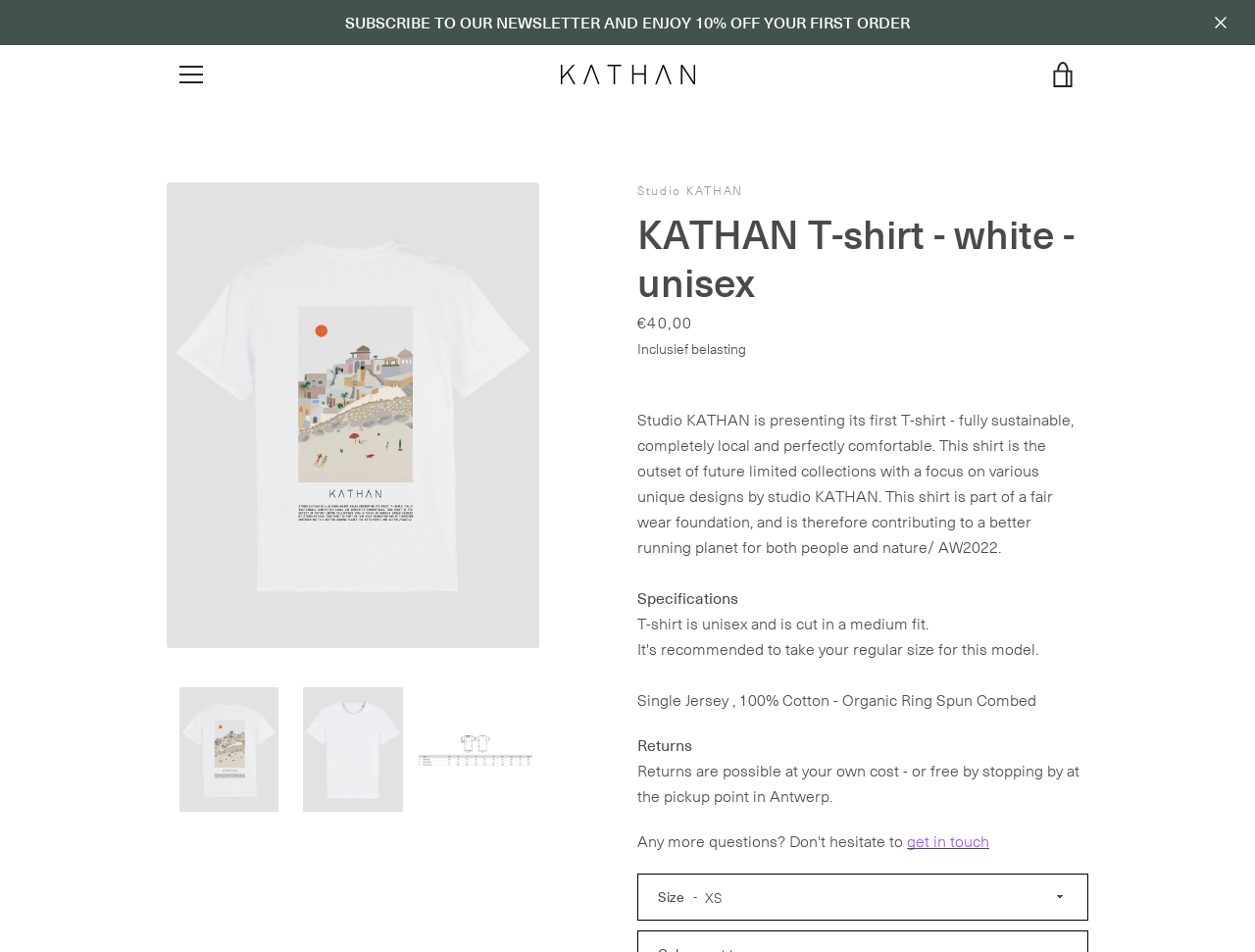Locate the bounding box coordinates of the clickable area to execute the instruction: "Open the menu". Provide the coordinates as four float numbers between 0 and 1, represented as [left, top, right, bottom].

[0.133, 0.053, 0.172, 0.104]